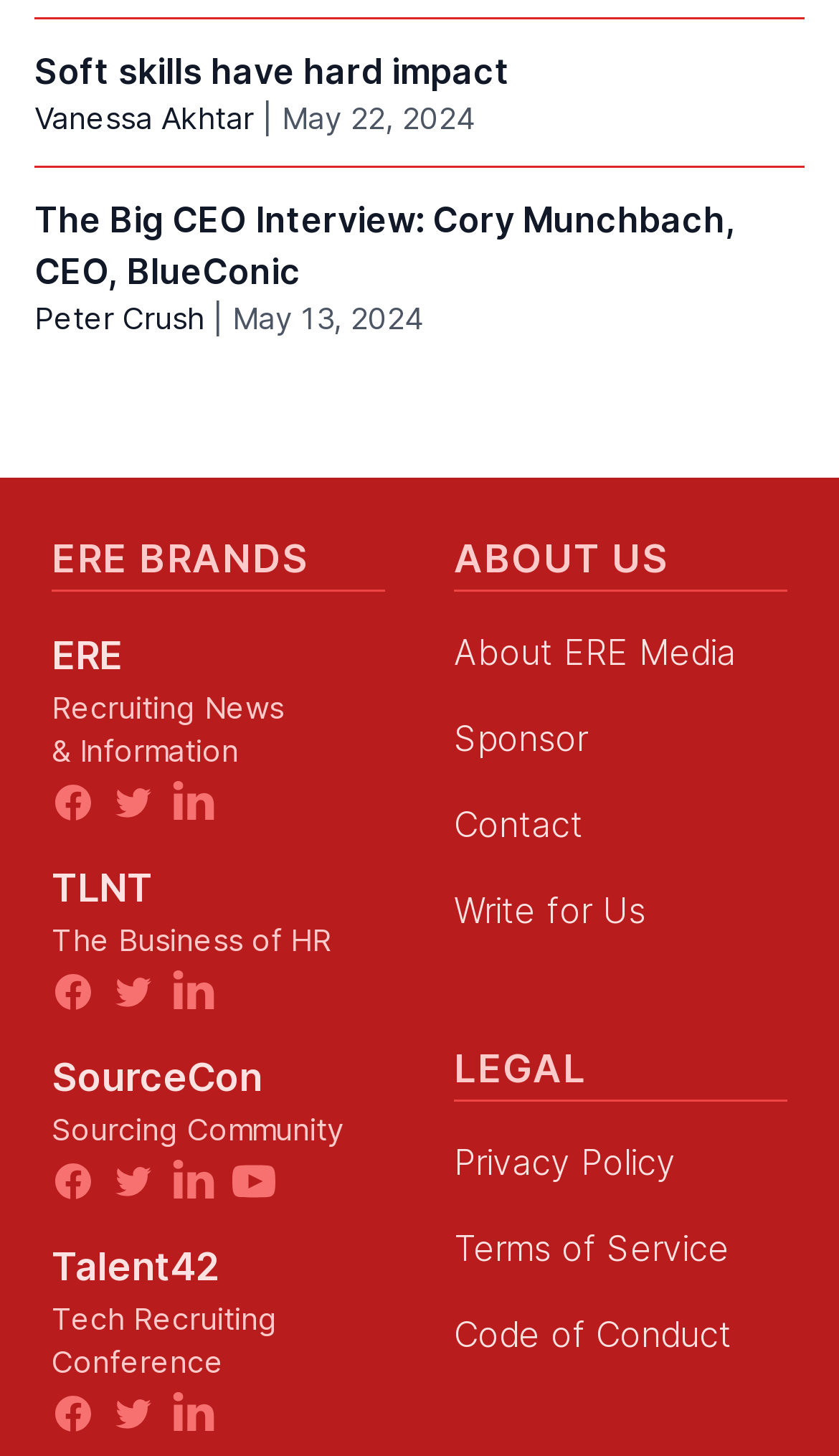Locate the bounding box coordinates of the clickable area to execute the instruction: "Contact ERE Media". Provide the coordinates as four float numbers between 0 and 1, represented as [left, top, right, bottom].

[0.541, 0.551, 0.695, 0.58]